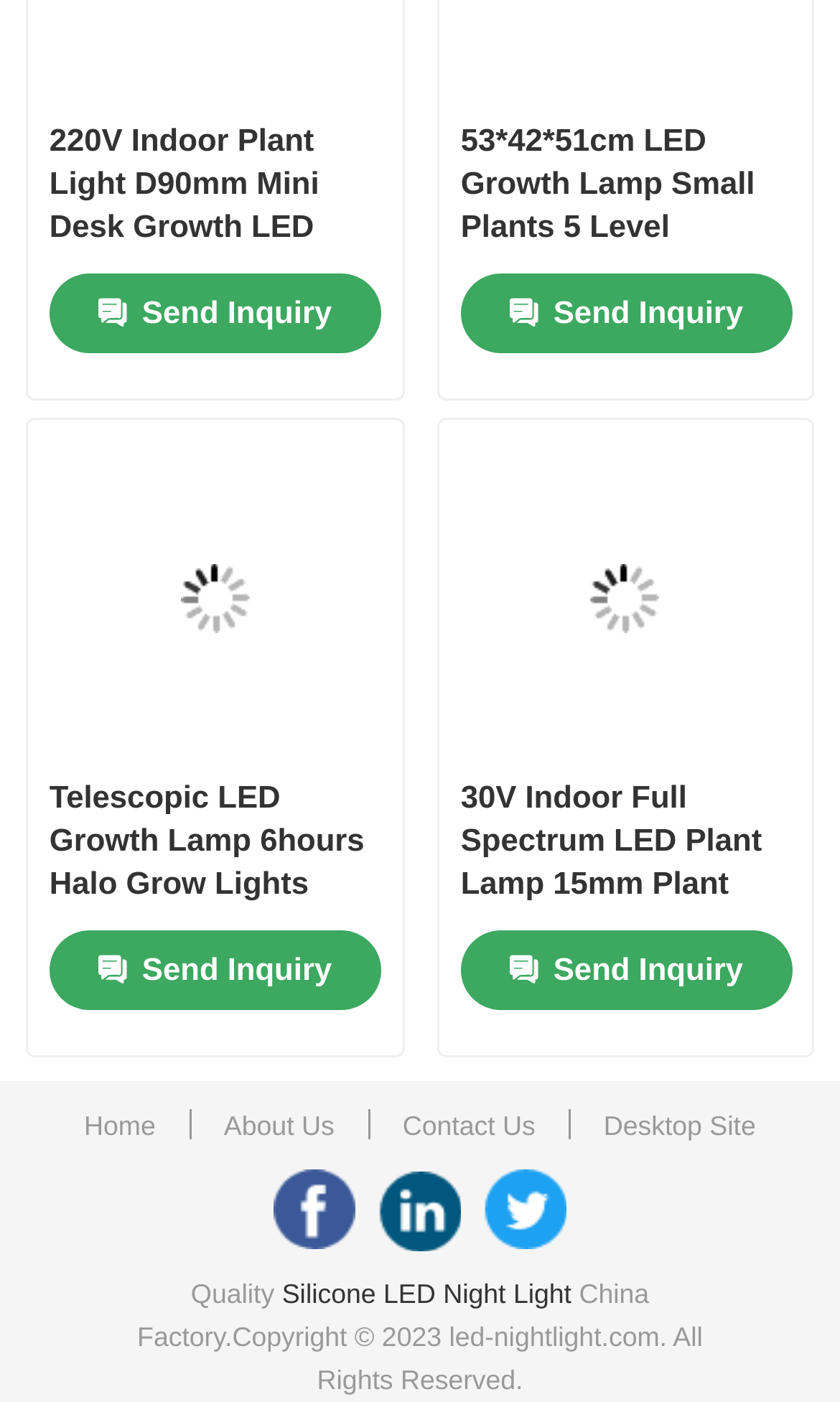Locate the UI element that matches the description Silicone LED Night Light in the webpage screenshot. Return the bounding box coordinates in the format (top-left x, top-left y, bottom-right x, bottom-right y), with values ranging from 0 to 1.

[0.336, 0.913, 0.68, 0.934]